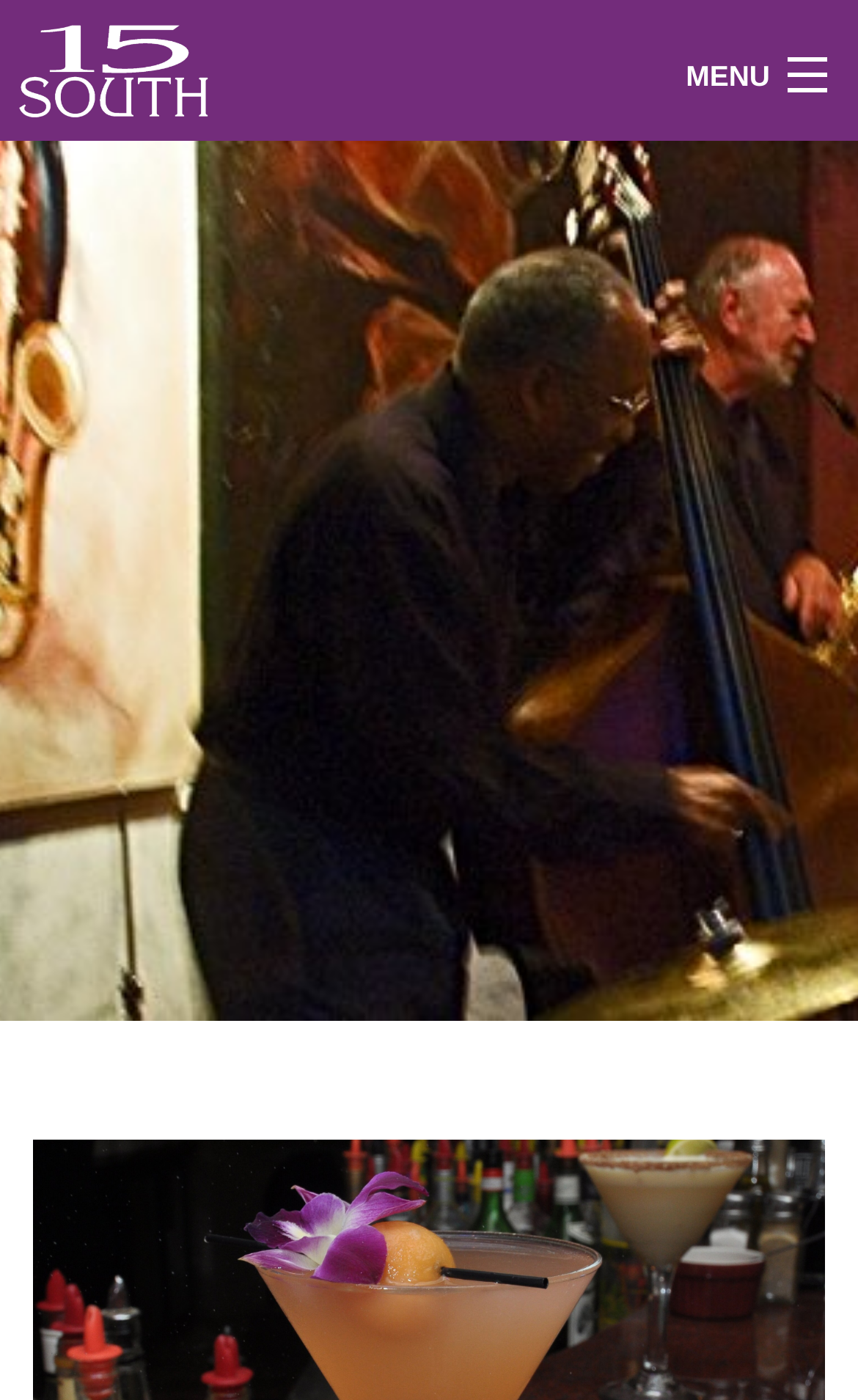How many menu items are there?
Please provide a single word or phrase based on the screenshot.

5